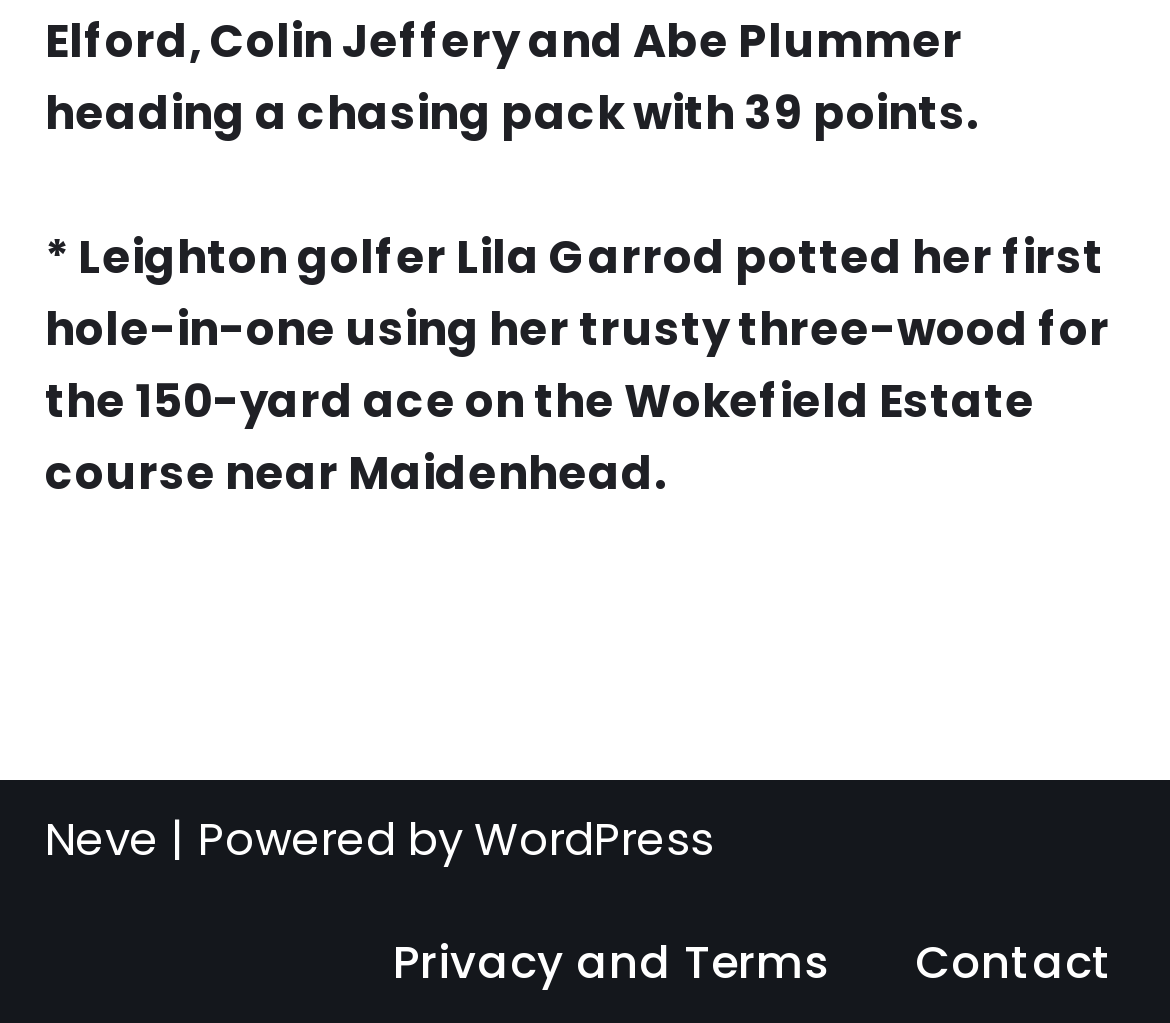What is the name of the course where Lila Garrod hit a hole-in-one?
Please provide a single word or phrase based on the screenshot.

Wokefield Estate course